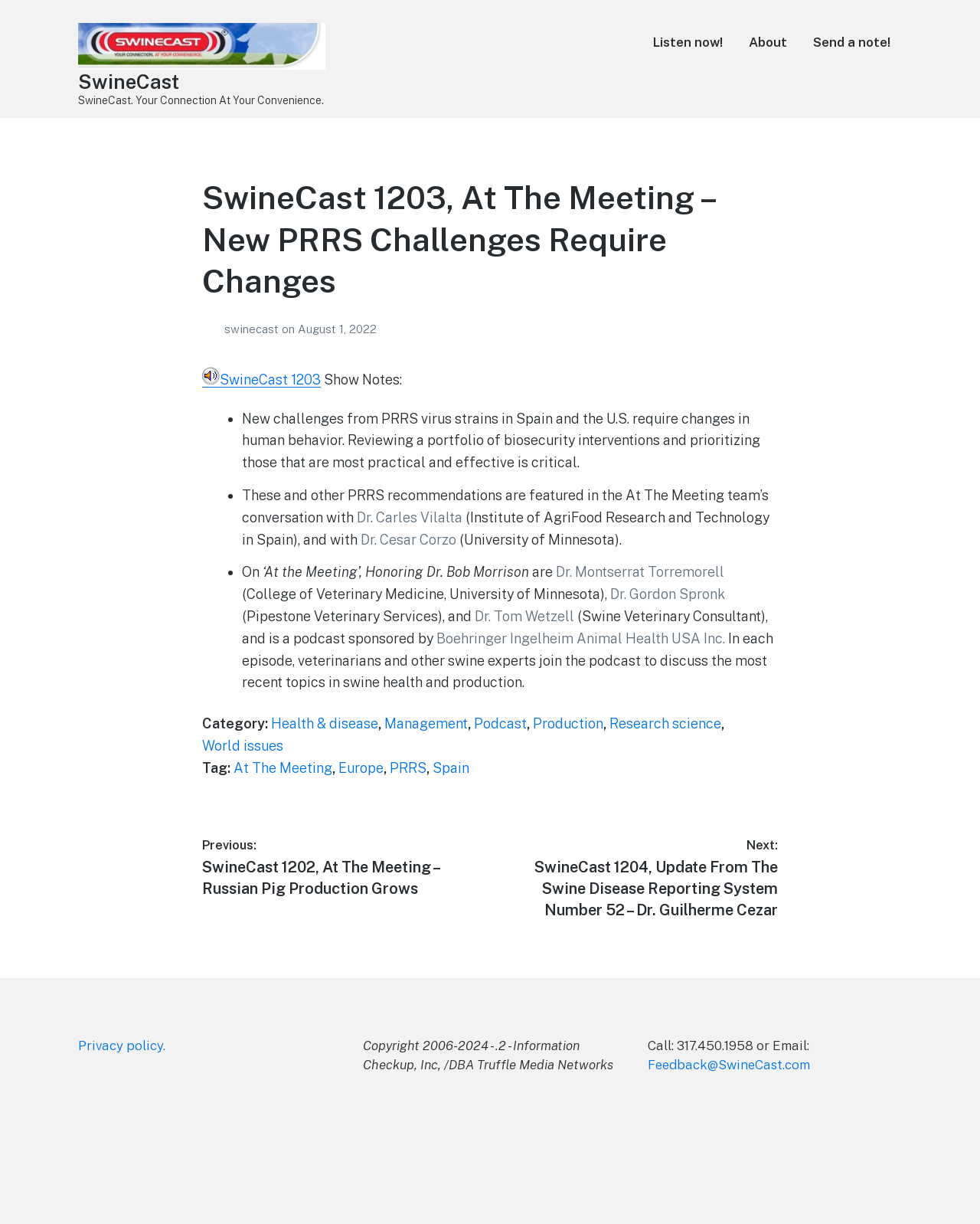Determine the bounding box coordinates for the clickable element to execute this instruction: "View the previous post". Provide the coordinates as four float numbers between 0 and 1, i.e., [left, top, right, bottom].

[0.206, 0.685, 0.494, 0.732]